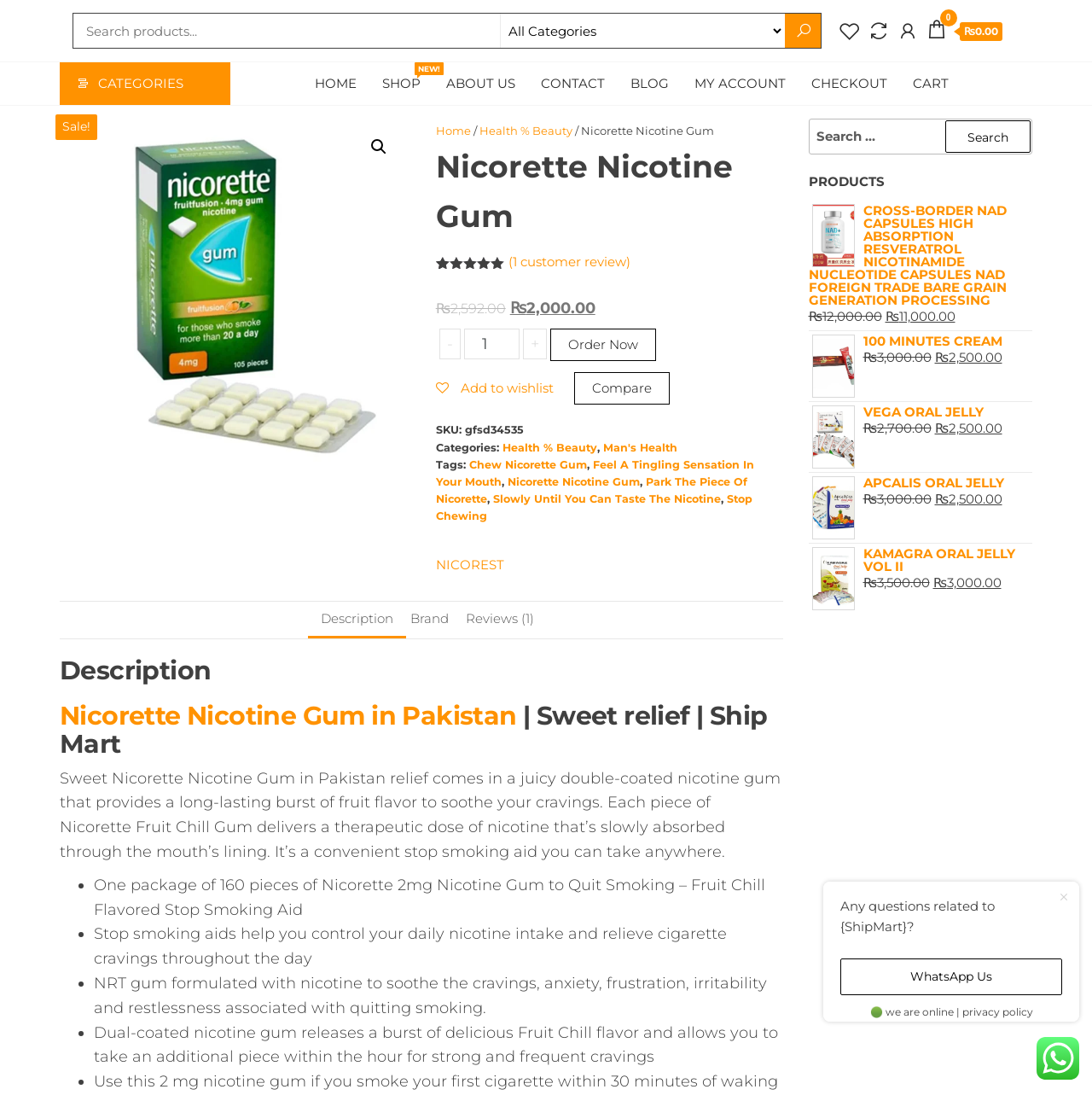Identify the bounding box coordinates for the UI element that matches this description: "Nicorette Nicotine Gum in Pakistan".

[0.055, 0.635, 0.473, 0.664]